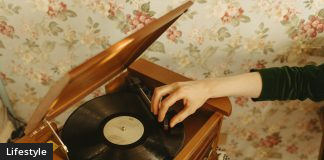Answer the question in one word or a short phrase:
What is the pattern on the wallpaper?

Floral